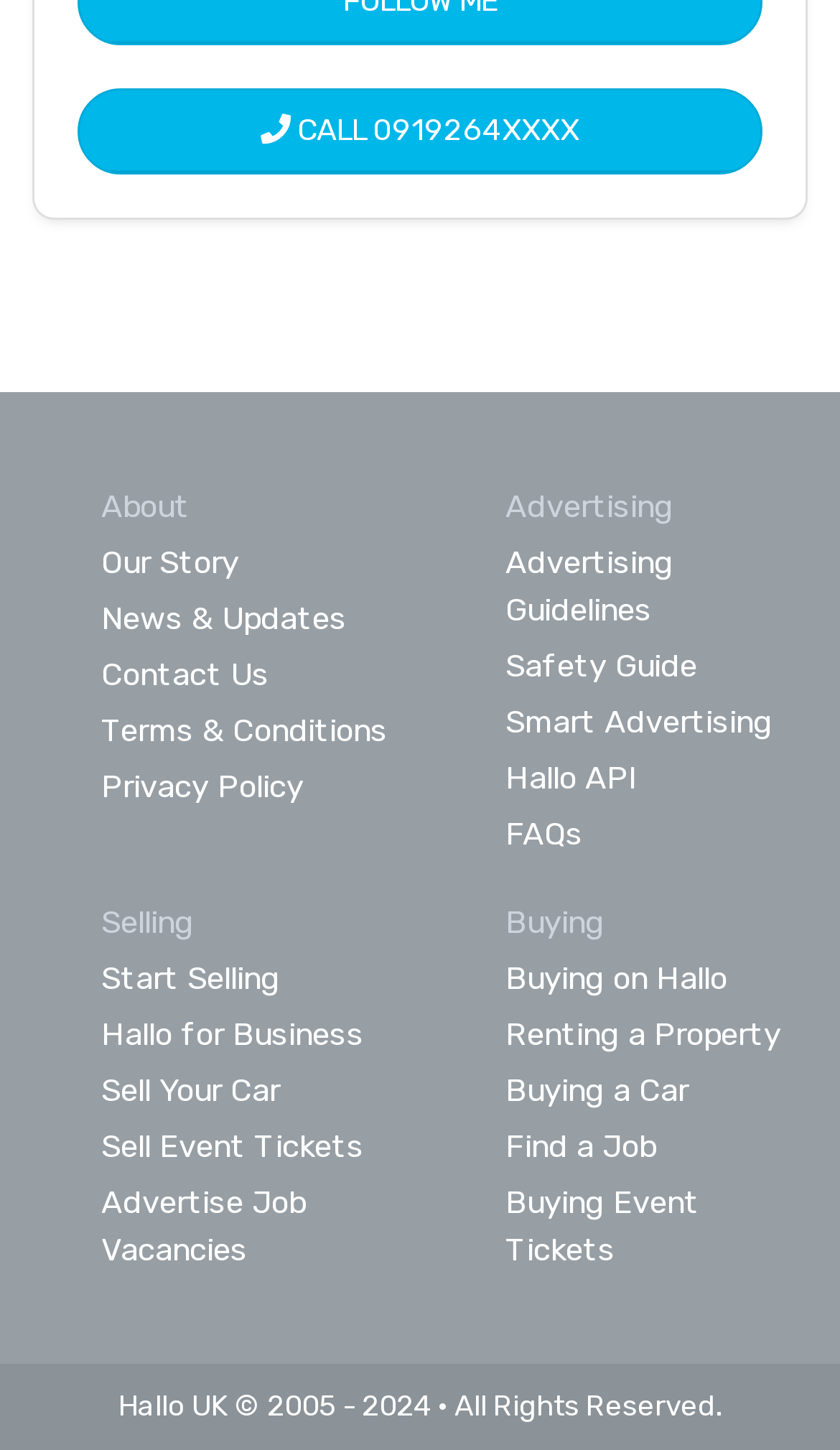Locate the bounding box coordinates of the element that should be clicked to fulfill the instruction: "Learn about advertising guidelines".

[0.601, 0.375, 0.801, 0.435]